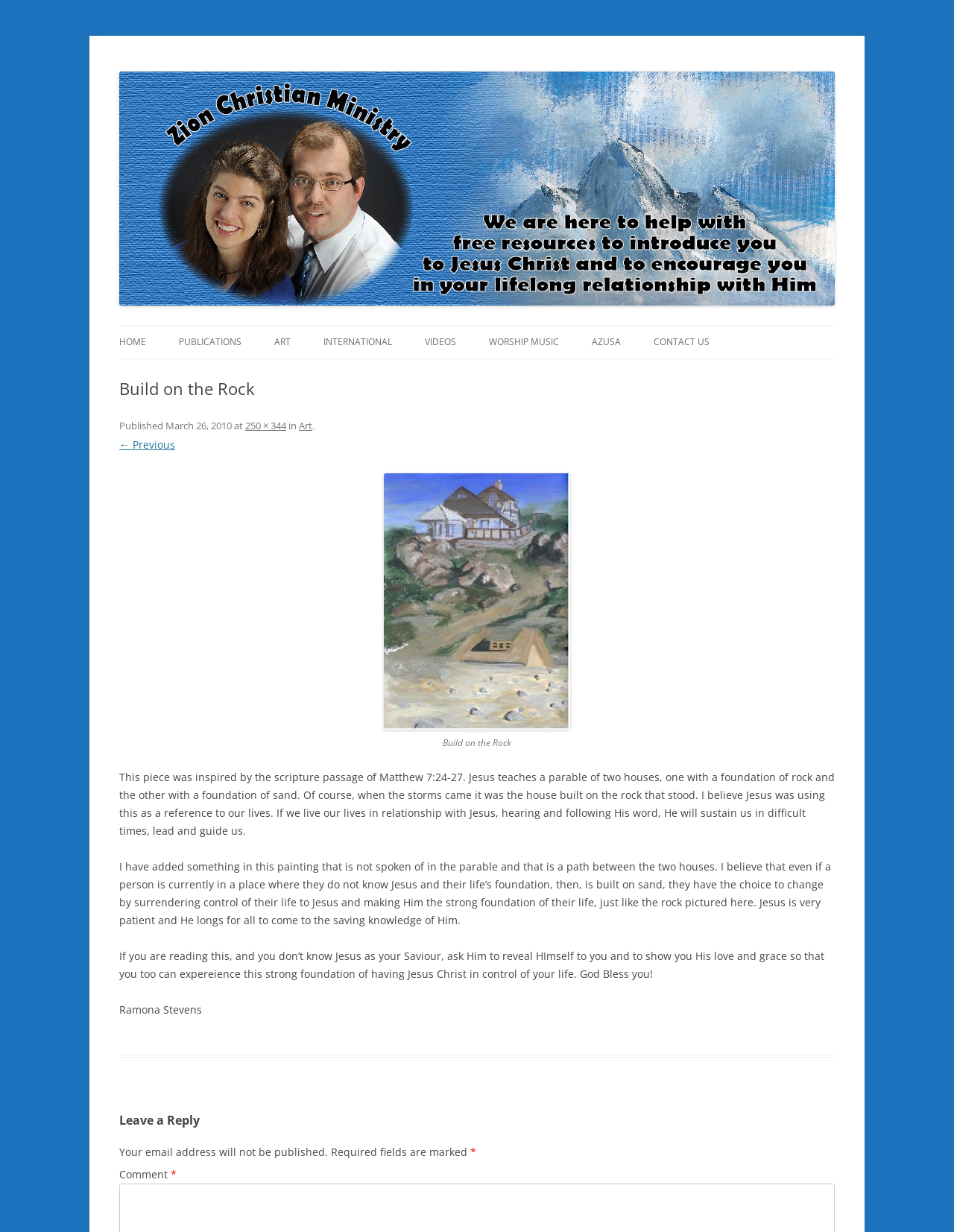Use the information in the screenshot to answer the question comprehensively: What is the title of the article?

The article element has a heading element with the text 'Build on the Rock', which is likely the title of the article. This title is also mentioned in the link element with the text 'Build on the Rock'.